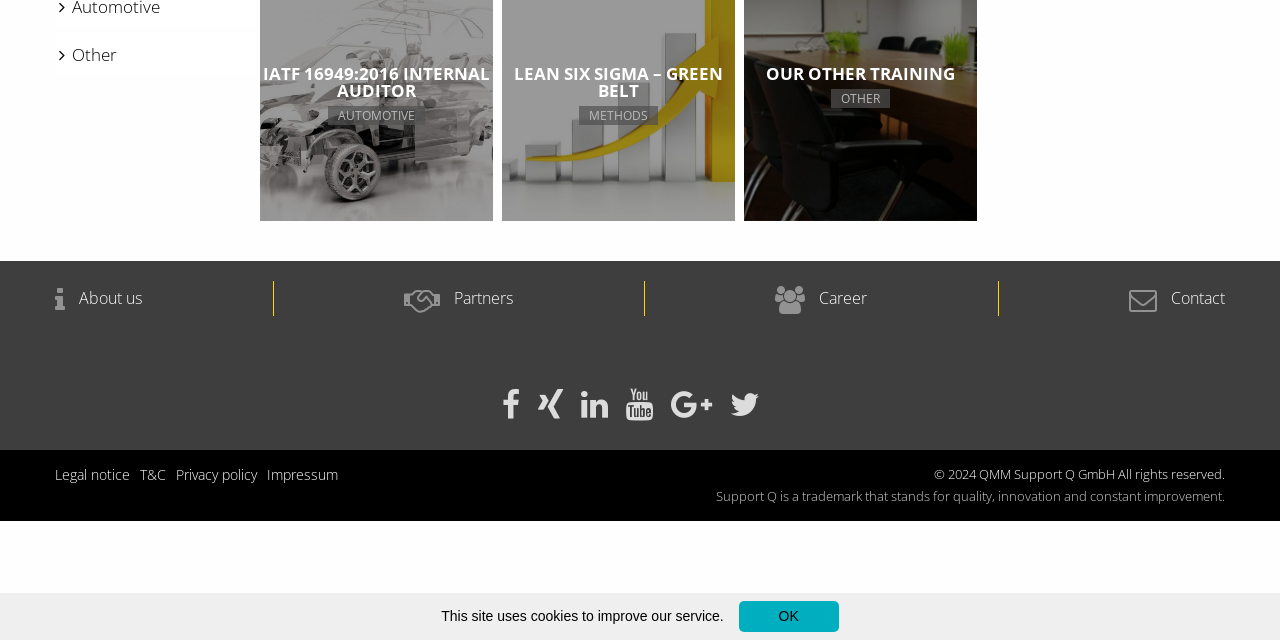Bounding box coordinates are given in the format (top-left x, top-left y, bottom-right x, bottom-right y). All values should be floating point numbers between 0 and 1. Provide the bounding box coordinate for the UI element described as: More

[0.247, 0.345, 0.341, 0.407]